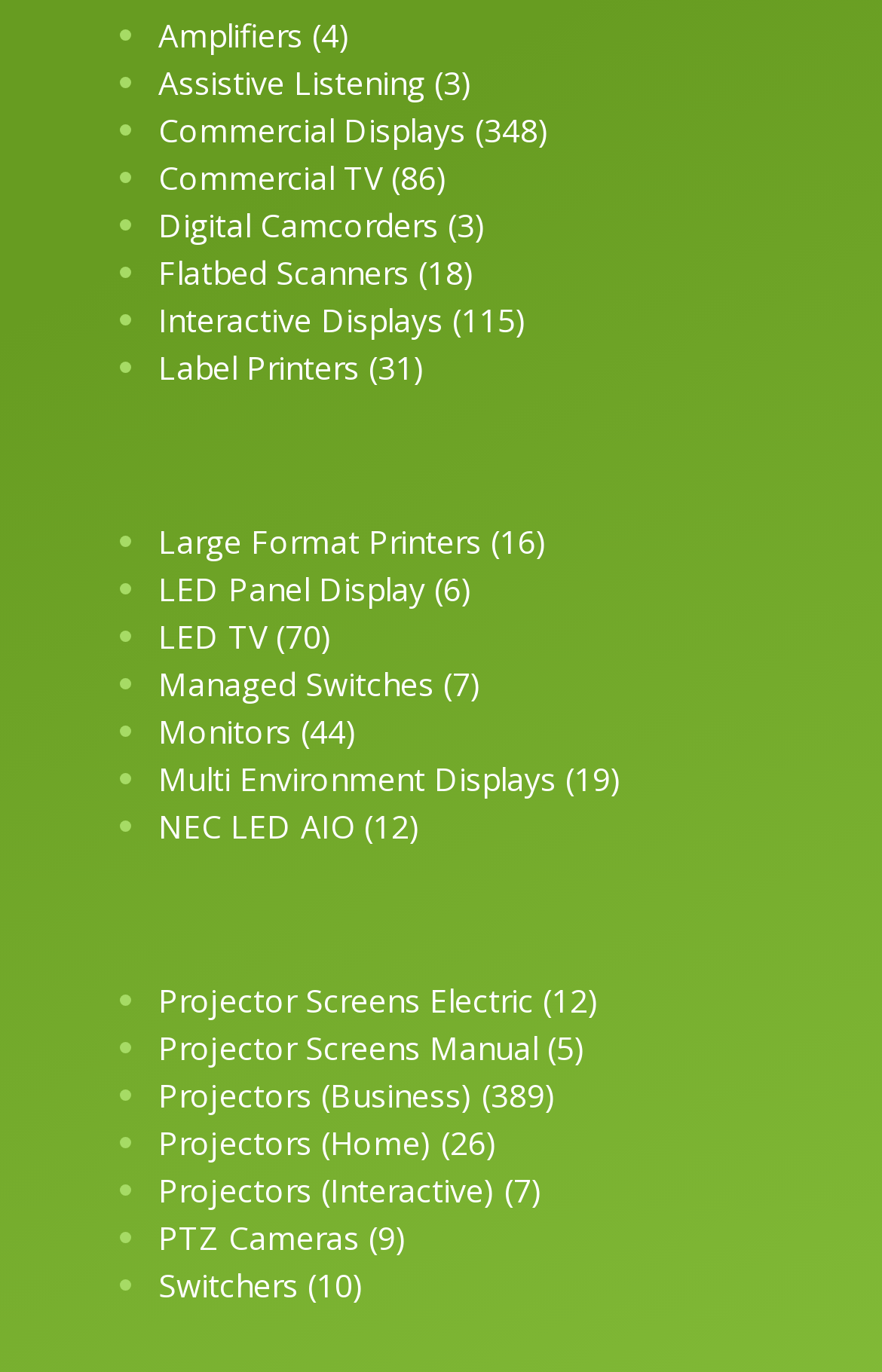What types of products are listed on this webpage?
Please answer the question as detailed as possible.

Based on the list of links on the webpage, it appears to be a catalog of electronic products, including amplifiers, displays, projectors, and more.